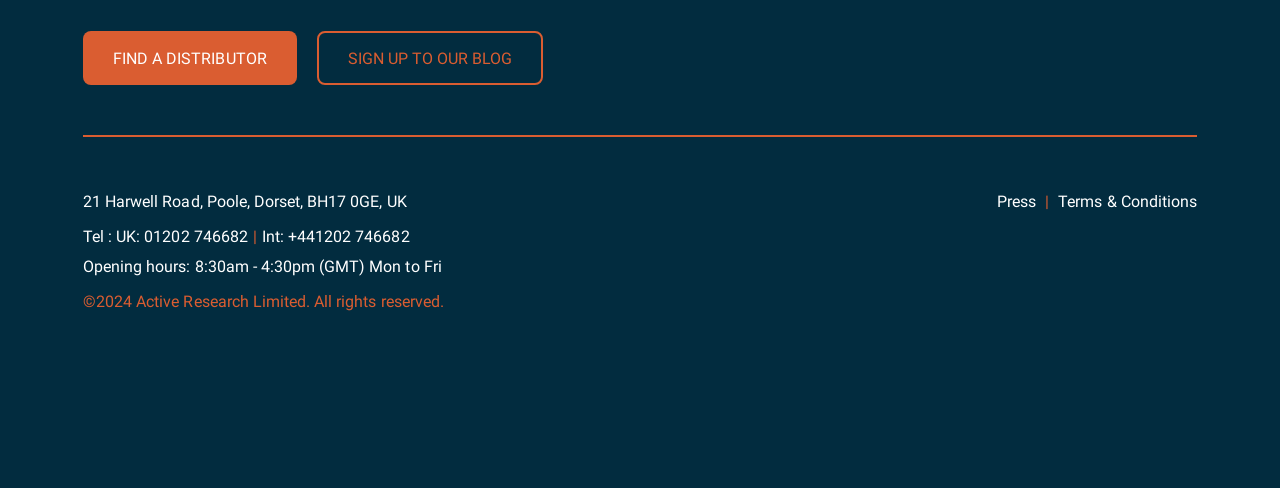What are the company's social media platforms?
Refer to the image and offer an in-depth and detailed answer to the question.

I found the company's social media platforms by looking at the link elements with the images of each platform, which are located at the top-right section of the webpage.